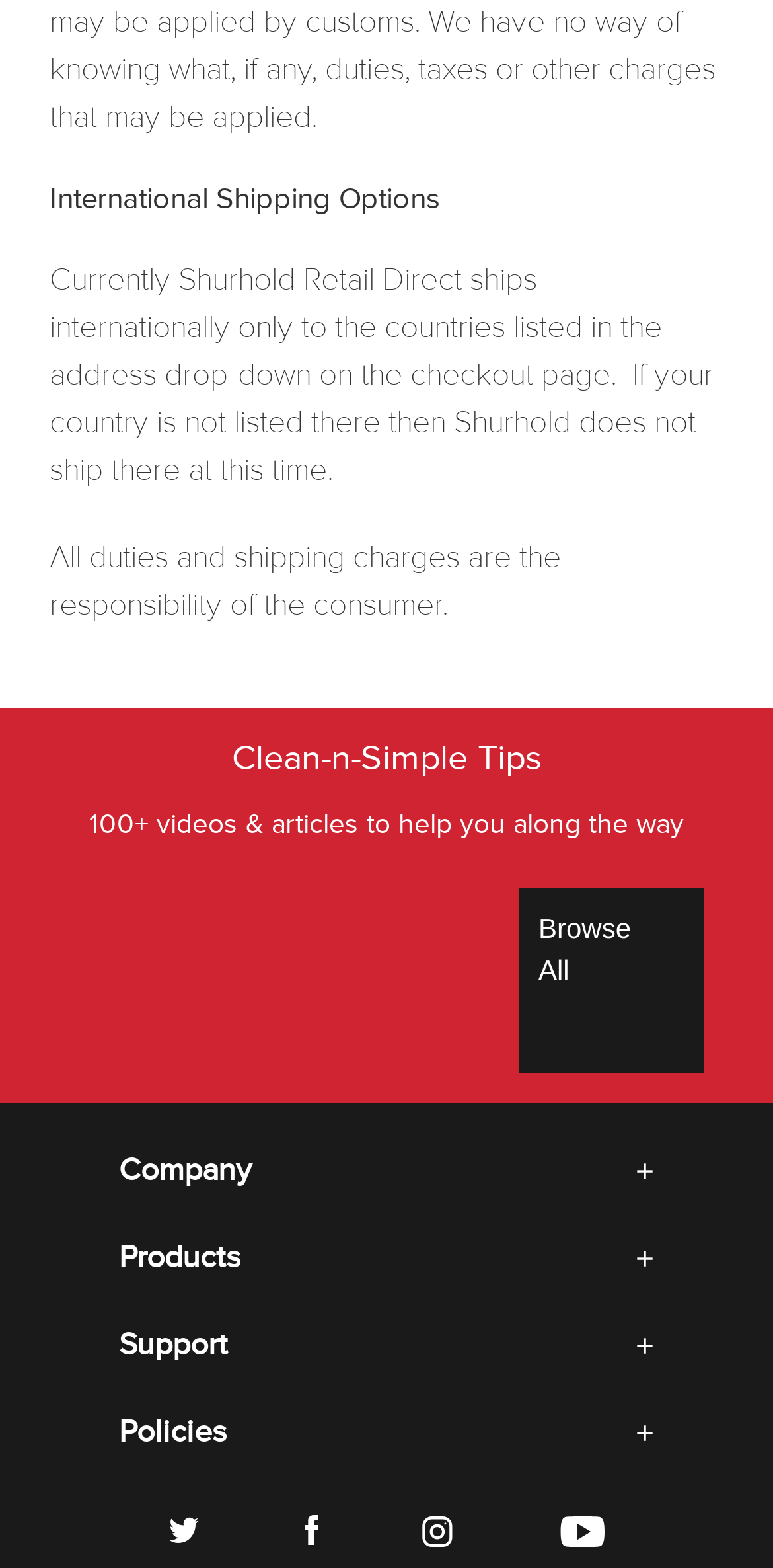Identify and provide the bounding box for the element described by: "title="Shurhold Industries, Inc. on Instagram"".

[0.547, 0.965, 0.588, 0.987]